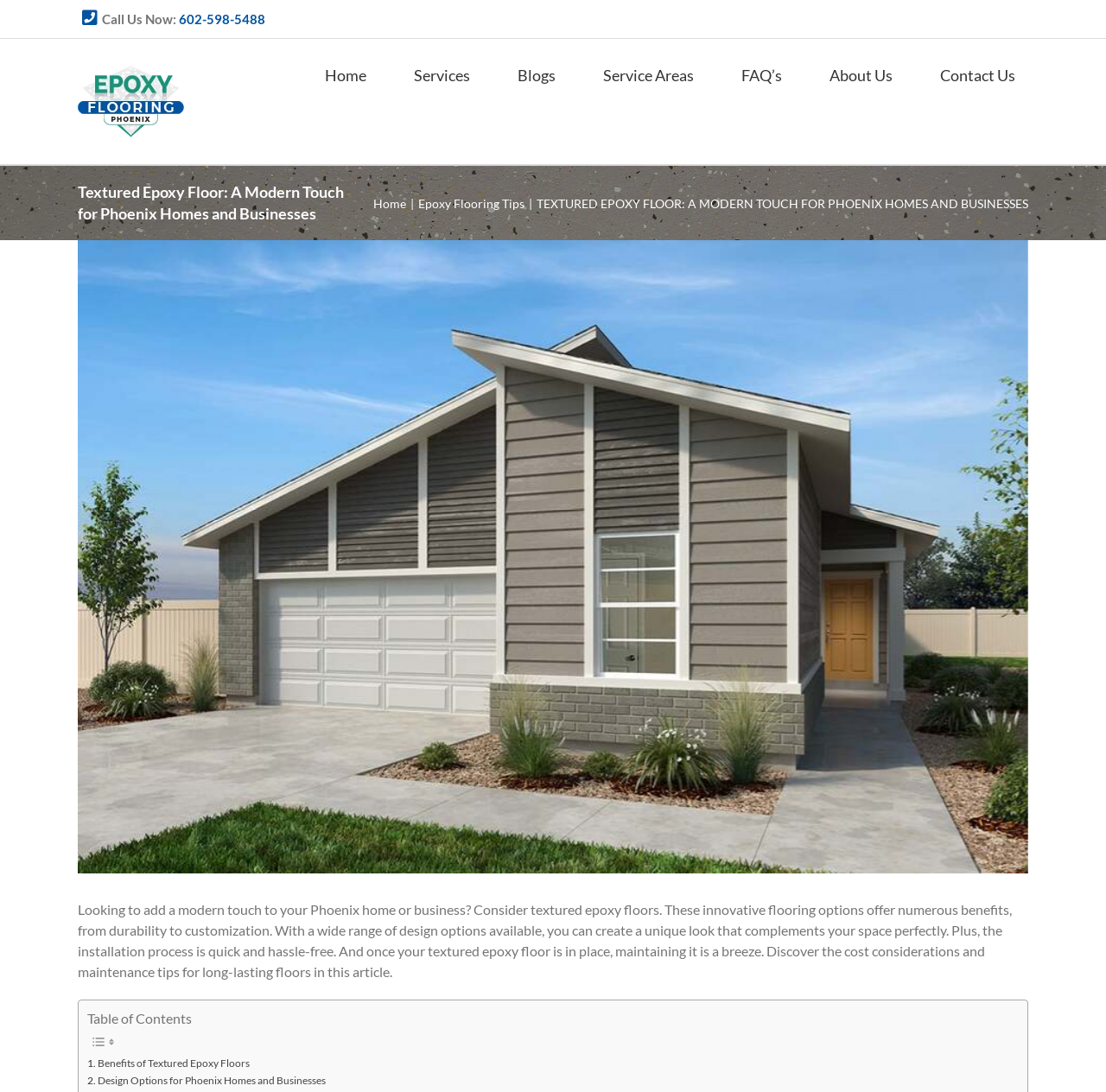Respond with a single word or short phrase to the following question: 
What is the topic of the article on this webpage?

Textured Epoxy Floors